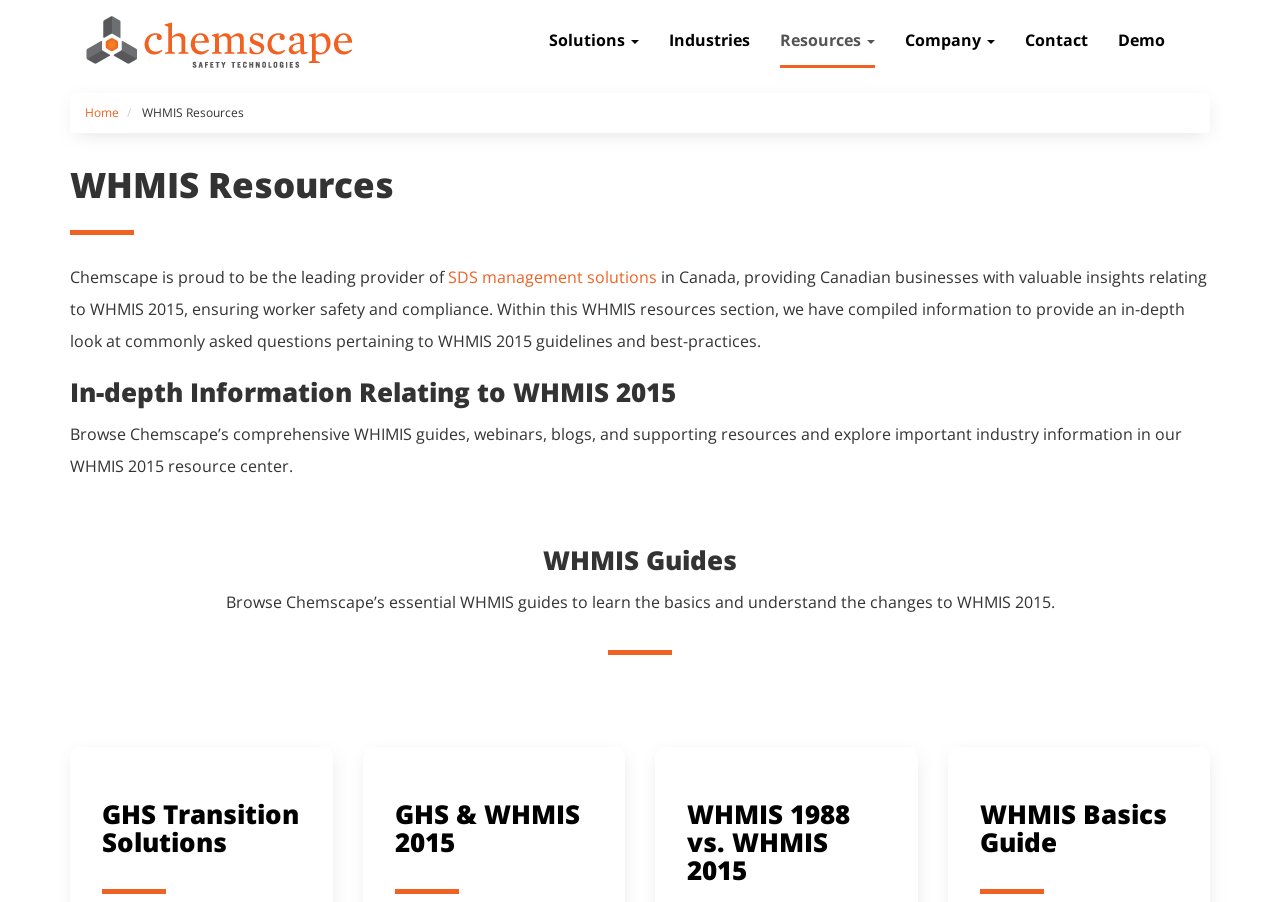Construct a comprehensive caption that outlines the webpage's structure and content.

The webpage is about WHMIS 2015 resources provided by Chemscape Safety Technologies. At the top left corner, there is a link to skip to the main content. Next to it, there is a logo of Chemscape Safety Technologies Inc, which is an image with a link to the company's homepage. 

On the top right side, there is a main navigation menu with links to different sections of the website, including Solutions, Industries, Resources, Company, Contact, and Demo. 

Below the navigation menu, there is a heading that reads "Home / WHMIS Resources". The "Home" part is a link, and the "WHMIS Resources" part is a separate heading. 

Under the heading, there is a paragraph of text that introduces Chemscape as the leading provider of SDS management solutions in Canada, providing valuable insights into WHMIS 2015 for worker safety and compliance. 

Following the introduction, there is a section titled "In-depth Information Relating to WHMIS 2015" that provides an overview of the resources available on the page. 

Below this section, there are several headings and paragraphs that provide more information about WHMIS guides, webinars, blogs, and supporting resources. There are also several separators that divide the content into different sections. 

The page is organized into different sections, each with its own heading and content. The sections include WHMIS guides, GHS transition solutions, GHS & WHMIS 2015, WHMIS 1988 vs. WHMIS 2015, and WHMIS basics guide. Each section has a clear heading and a brief description of what it covers.